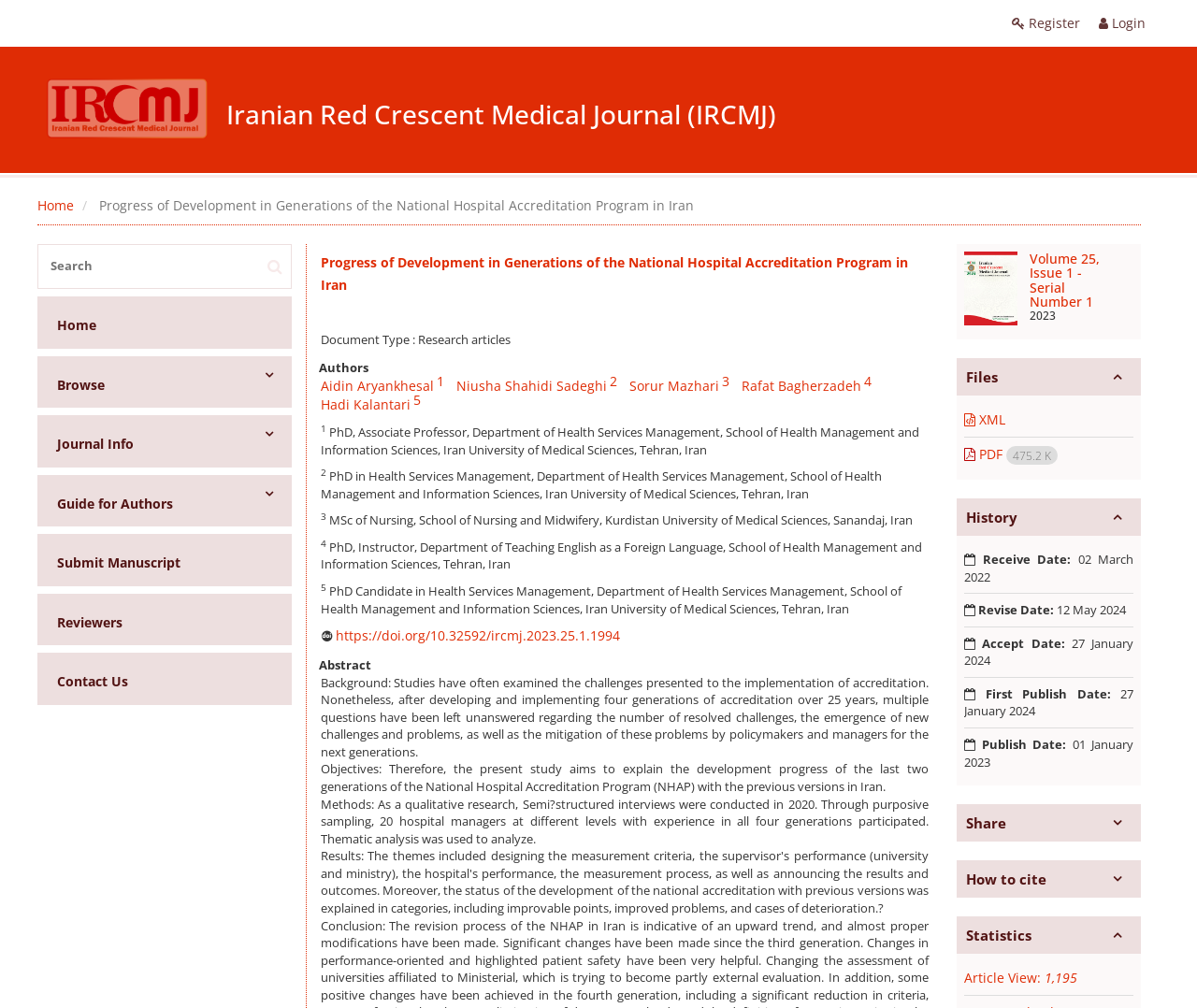Create an elaborate caption that covers all aspects of the webpage.

This webpage appears to be a research article page from the Iranian Red Crescent Medical Journal (IRCMJ). At the top of the page, there are several links, including "Register", "Login", and "Home", as well as a search bar and a checkbox to select or deselect certain options. 

Below these links, there is a heading that reads "Progress of Development in Generations of the National Hospital Accreditation Program in Iran". This heading is followed by a brief description of the article, including the document type, authors, and a summary of the article's content.

The article's content is divided into sections, including "Abstract", "Background", "Objectives", "Methods", and others. Each section contains a brief summary of the article's content, with links to references and citations.

On the right side of the page, there are several links and options, including "Files", "History", "Share", "How to cite", and "Statistics". These links provide additional information about the article, such as the publication history and citation statistics.

At the bottom of the page, there is a section that displays the article's view count, which is 1,195. Overall, this webpage is a detailed research article page that provides a wealth of information about the topic of hospital accreditation in Iran.